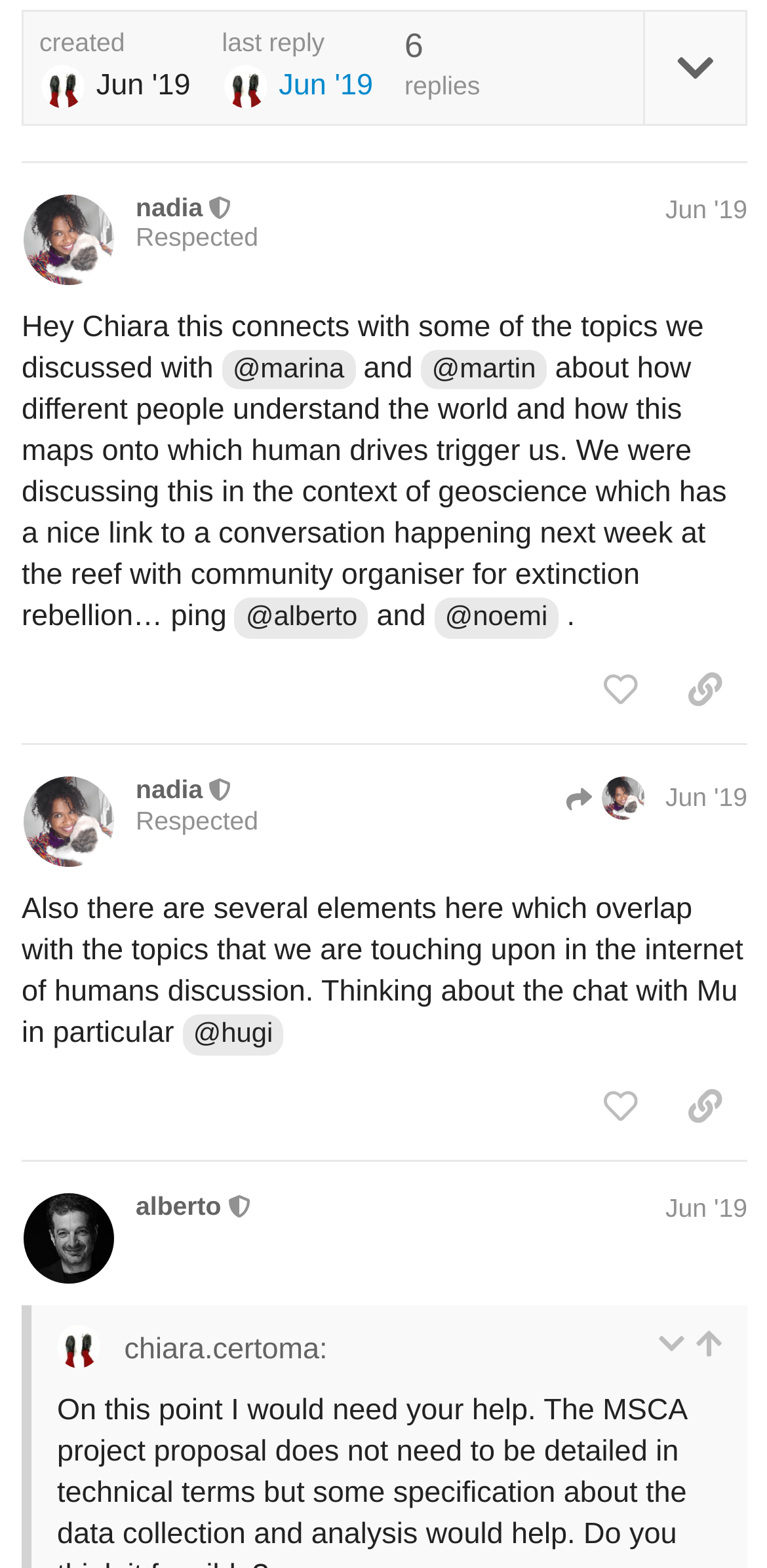Highlight the bounding box coordinates of the element you need to click to perform the following instruction: "expand topic details."

[0.838, 0.008, 0.972, 0.079]